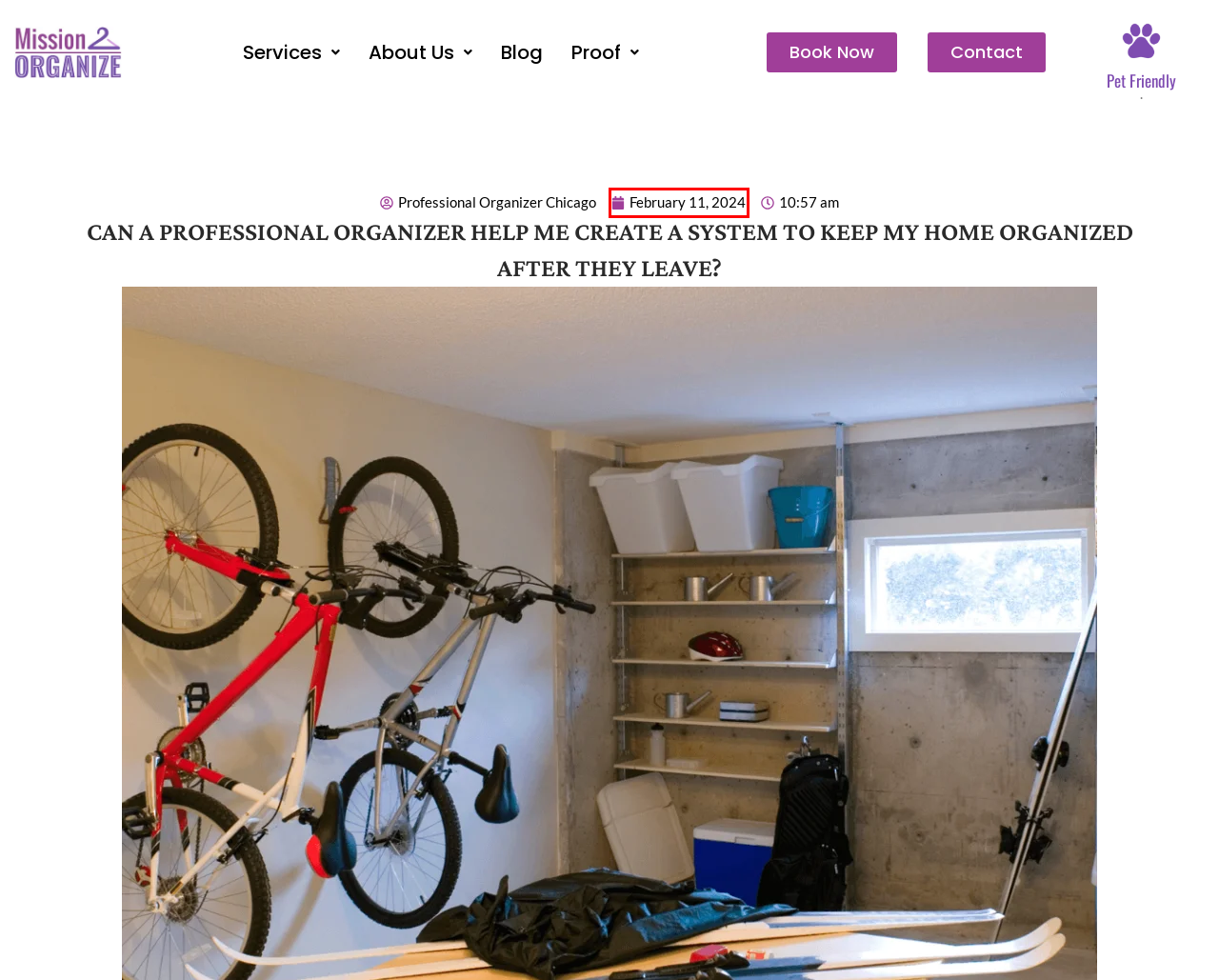Please examine the screenshot provided, which contains a red bounding box around a UI element. Select the webpage description that most accurately describes the new page displayed after clicking the highlighted element. Here are the candidates:
A. Offer - Mission 2 Organize | Home Organizing Professionals River North
B. Contact Us - Mission 2 Organize | Chicago Professional Organizer
C. News - Mission 2 Organize | Home Organization Help Wicker Park
D. All Services - Mission 2 Organize | Home Decluttering Services | Office Organizing
E. Rental Property Listings: What to Include to Encourage Bookings - Mission 2 Organize
F. Professional Organizer Chicago, Author at Mission 2 Organize
G. February 11, 2024 - Mission 2 Organize
H. Phone Accessories That Make Your Life Easier - Mission 2 Organize

G